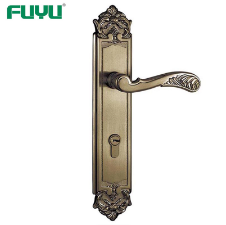Provide an in-depth description of all elements within the image.

The image features a luxurious brass door handle from the FUYU brand, characterized by its elegant design. The handle is affixed to a rectangular plate that showcases intricate detailing at the top and bottom, adding a vintage charm. The handle itself has a graceful curve, complementing the ornate features of the plate. This stylish door lock is designed not only for functionality but also to enhance the aesthetic appeal of any door it adorns. Perfect for entryways, this piece combines classic elegance with reliable security.